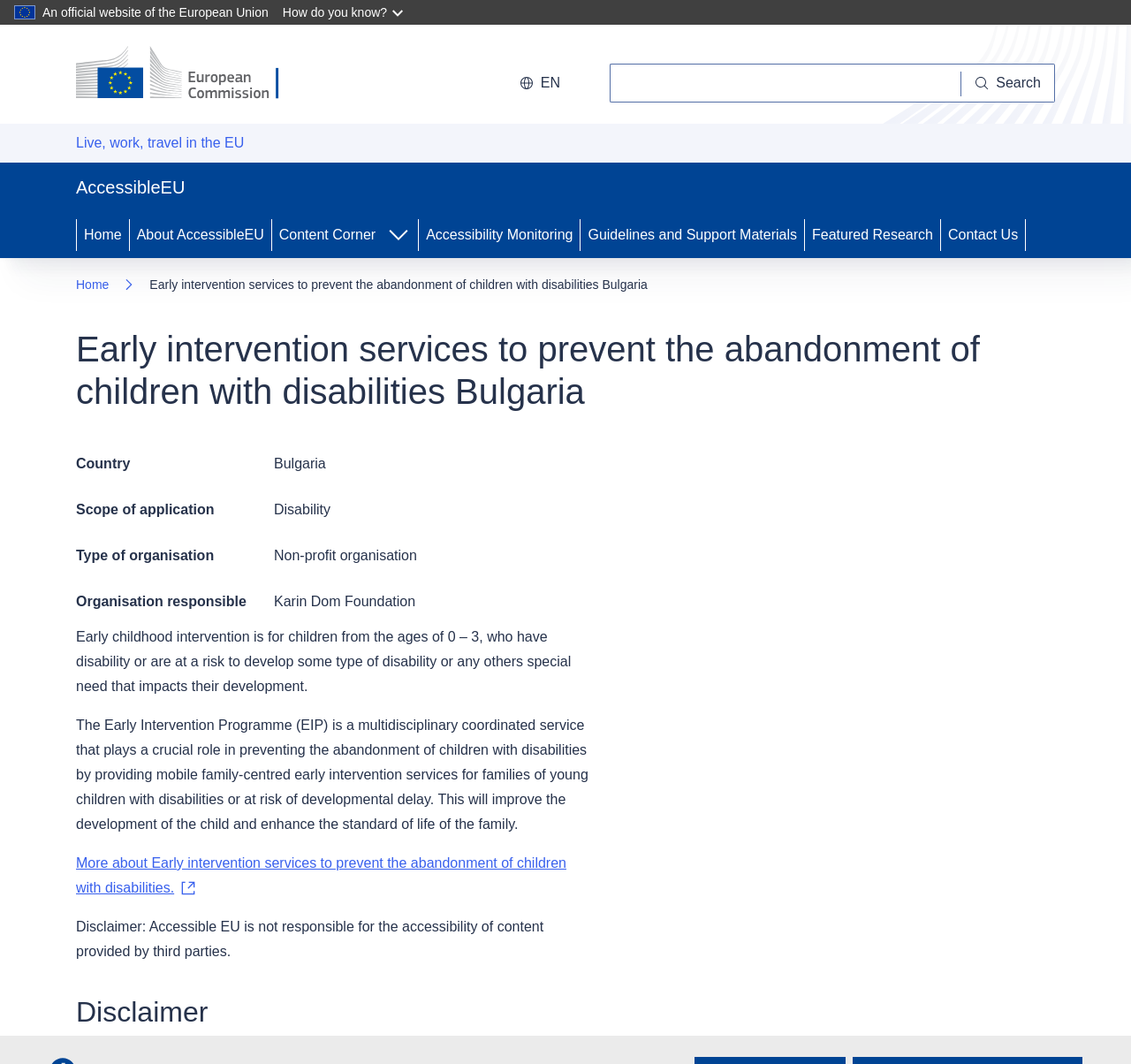Illustrate the webpage with a detailed description.

The webpage is about the Early Intervention Programme (EIP) in Bulgaria, which provides mobile family-centred early intervention services for families of young children with disabilities or at risk of developmental delay. 

At the top of the page, there is a link to skip to the main content, followed by a static text stating that it is an official website of the European Union. A button to expand a dropdown menu is located next to it. 

On the top-left corner, there is a link to the European Commission's homepage, accompanied by the European Commission's logo. A language selection button is located next to it, with the current language being English. 

A search bar is situated on the top-right corner, with a search button and a placeholder text that says "Search". 

Below the search bar, there are several links to different sections of the website, including "Live, work, travel in the EU", "AccessibleEU", and a navigation menu with links to various pages such as "Home", "About AccessibleEU", and "Contact Us". 

The main content of the page is divided into sections. The first section has a heading that says "Early intervention services to prevent the abandonment of children with disabilities Bulgaria". Below it, there is a description list that provides information about the country, scope of application, type of organisation, and organisation responsible for the programme. 

The next section describes the Early Intervention Programme, stating that it is a multidisciplinary coordinated service that provides mobile family-centred early intervention services for families of young children with disabilities or at risk of developmental delay. 

There is a link to learn more about the programme, followed by a disclaimer stating that Accessible EU is not responsible for the accessibility of content provided by third parties.